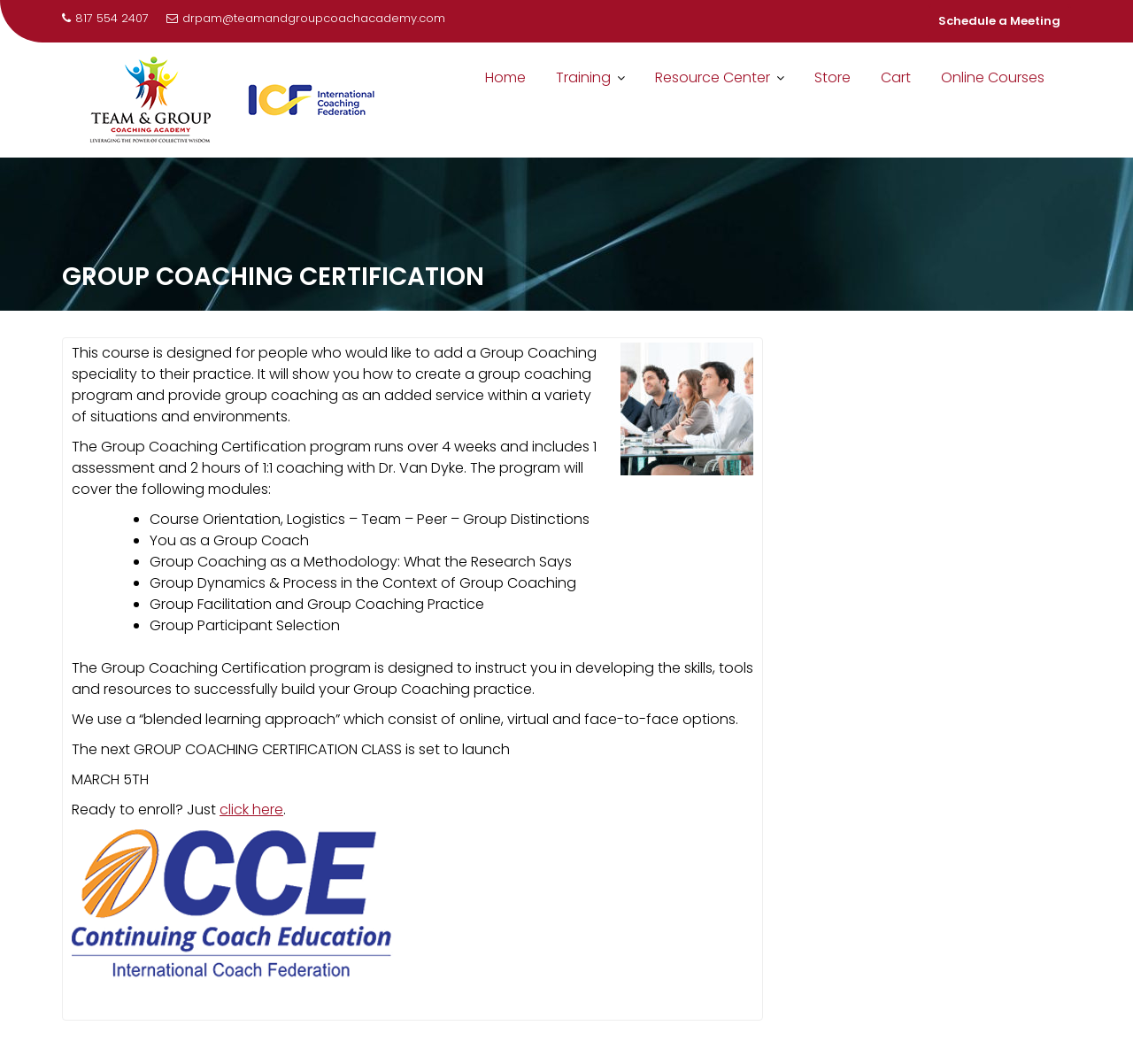How many hours of 1:1 coaching are included in the program?
Craft a detailed and extensive response to the question.

I found the number of hours of 1:1 coaching by reading the static text element with the bounding box coordinates [0.063, 0.41, 0.527, 0.469] which states that 'The program will cover the following modules...' and mentions '2 hours of 1:1 coaching with Dr. Van Dyke'.